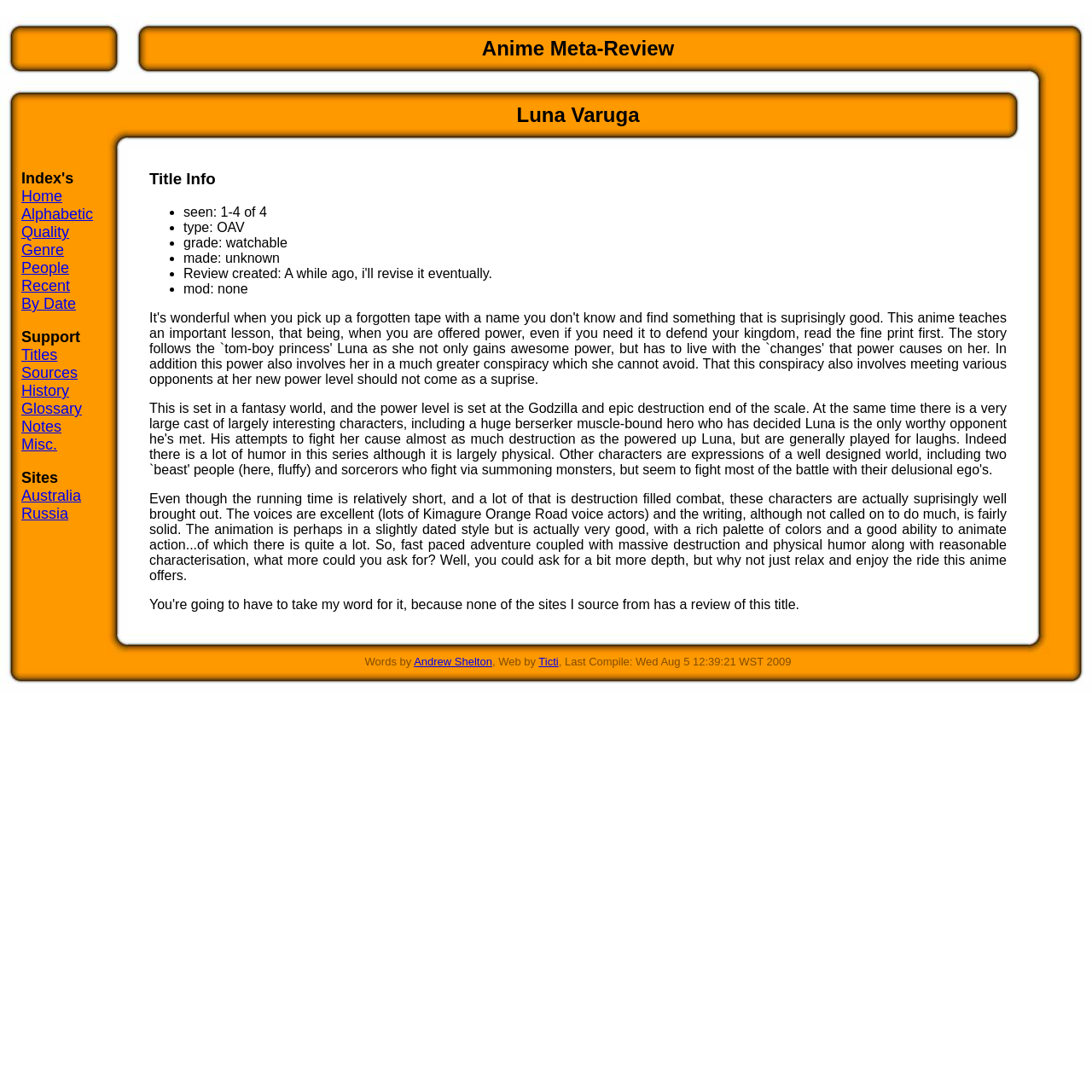What is the width of the table?
Could you answer the question in a detailed manner, providing as much information as possible?

The width of the table can be determined by looking at the rightmost x-coordinate of the LayoutTable element, which is 1.0.